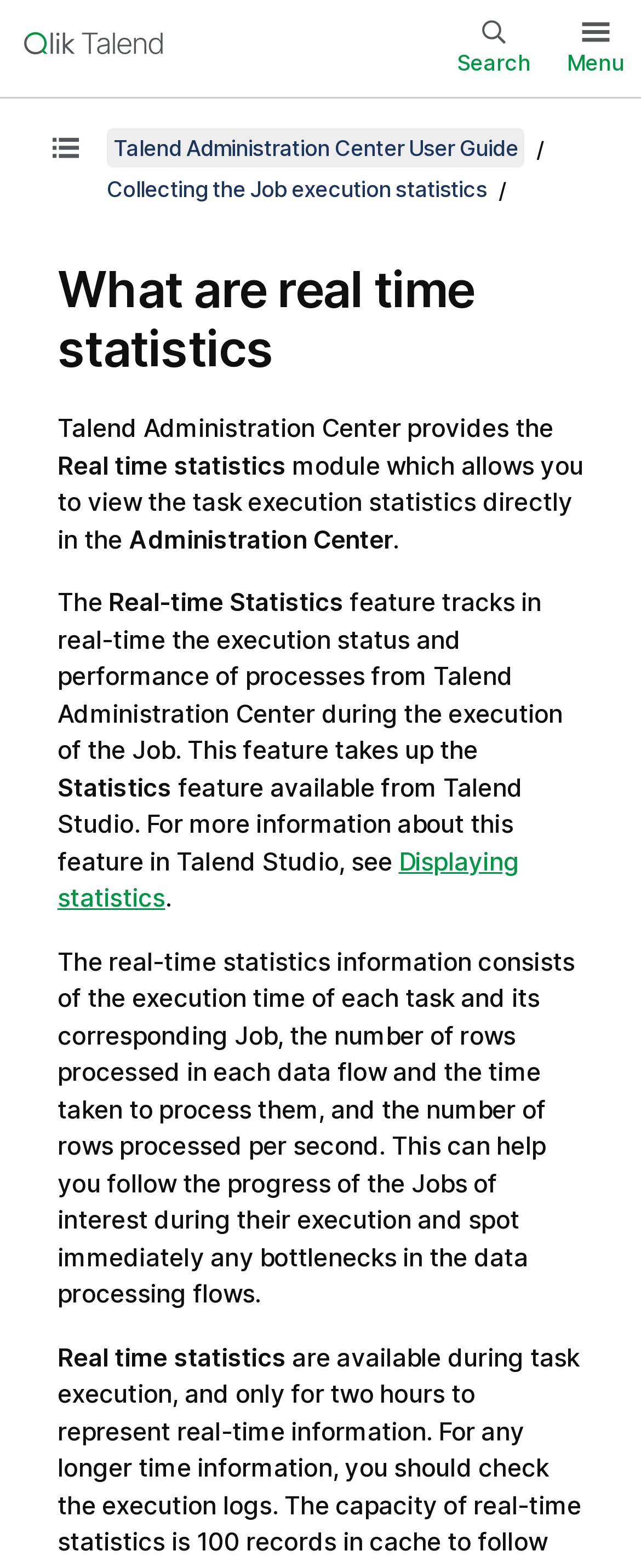What is the name of the module that allows viewing task execution statistics?
Please use the image to deliver a detailed and complete answer.

The webpage mentions that Talend Administration Center provides a module which allows you to view the task execution statistics directly in the Administration Center, and this module is called 'Real time statistics'.